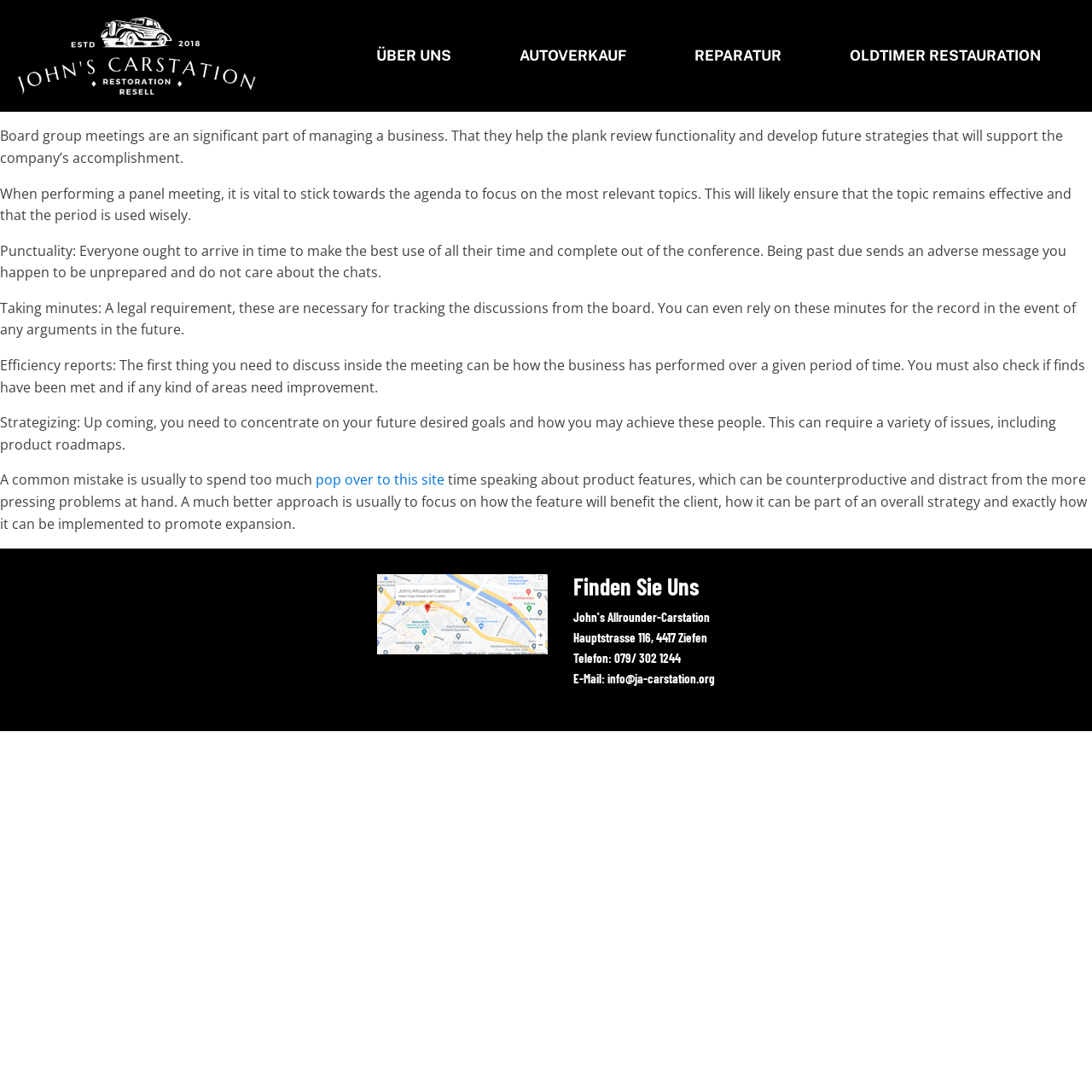Bounding box coordinates are specified in the format (top-left x, top-left y, bottom-right x, bottom-right y). All values are floating point numbers bounded between 0 and 1. Please provide the bounding box coordinate of the region this sentence describes: pop over to this site

[0.289, 0.431, 0.407, 0.448]